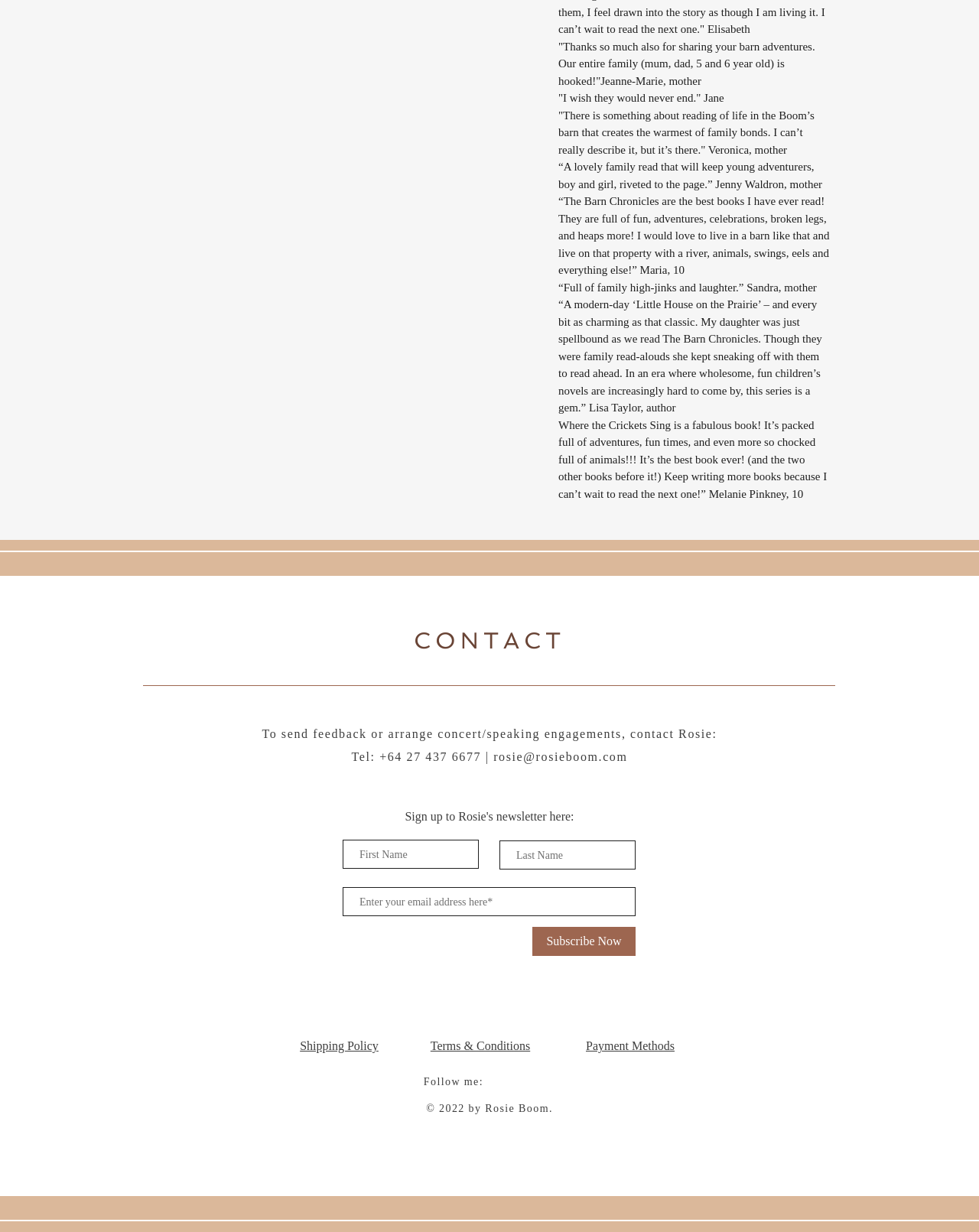What is the purpose of the text boxes?
Please answer using one word or phrase, based on the screenshot.

To subscribe to a newsletter